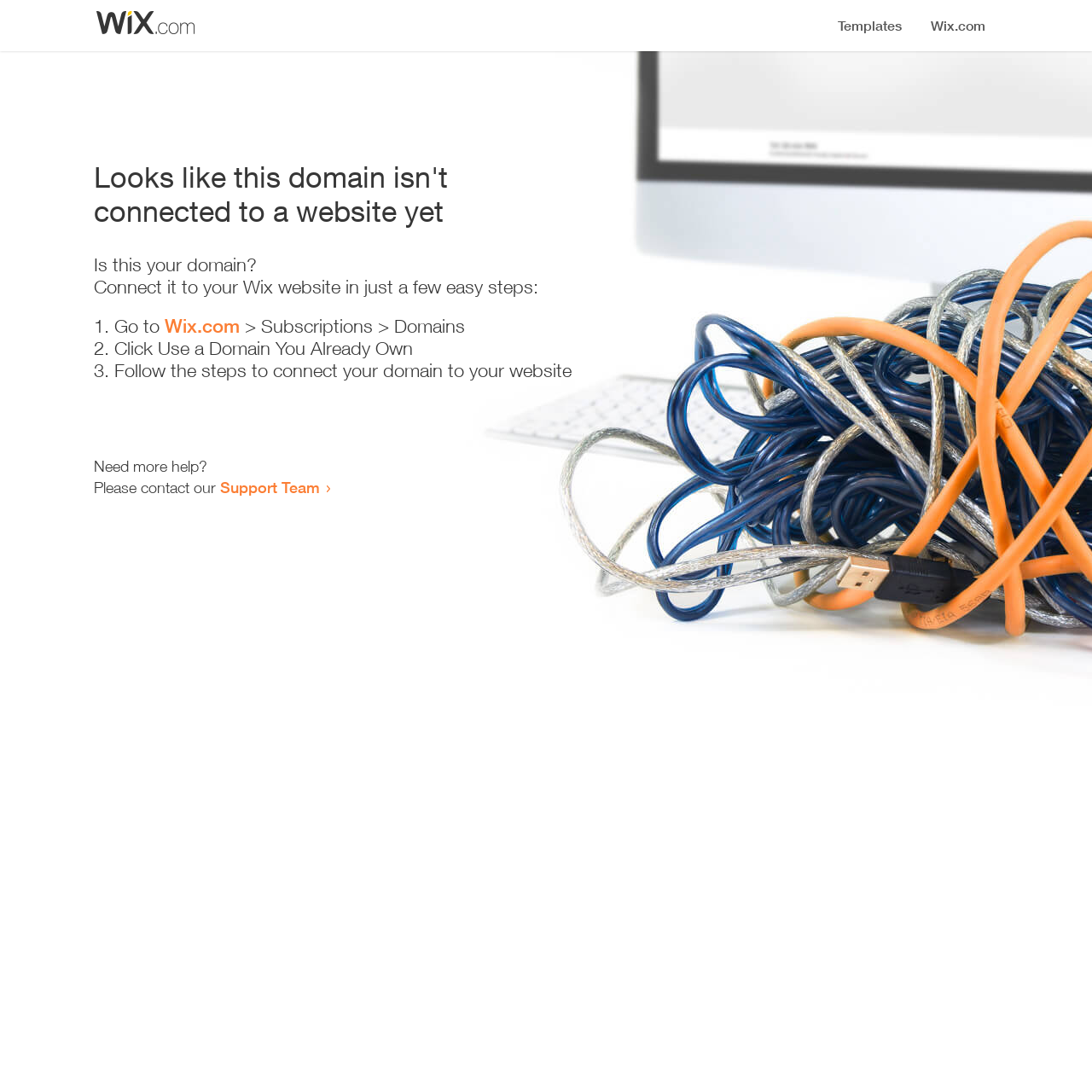Who can I contact for more help?
Using the details from the image, give an elaborate explanation to answer the question.

The webpage suggests contacting the Support Team for more help, as stated in the link 'Support Team' and the preceding text 'Please contact our'.